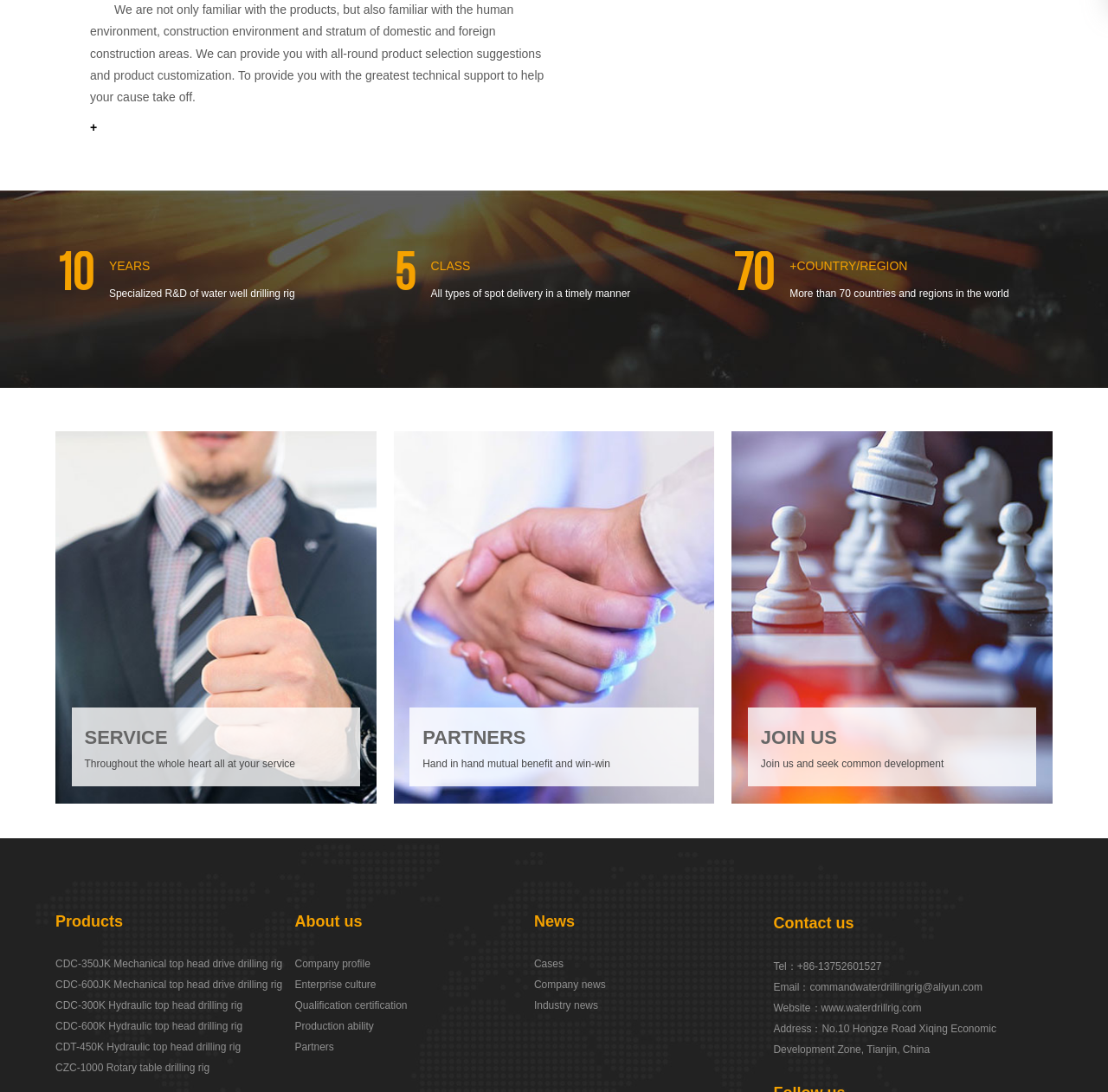Determine the bounding box coordinates for the HTML element mentioned in the following description: "www.waterdrillrig.com". The coordinates should be a list of four floats ranging from 0 to 1, represented as [left, top, right, bottom].

[0.741, 0.918, 0.832, 0.929]